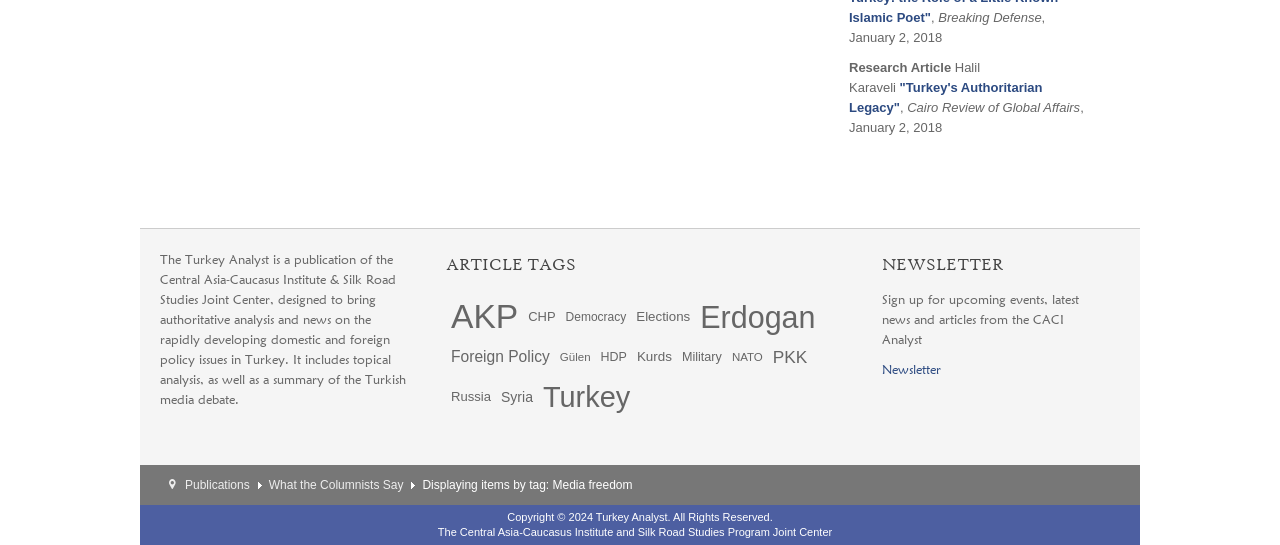Determine the bounding box coordinates of the target area to click to execute the following instruction: "Click on the 'Turkey's Authoritarian Legacy' article link."

[0.663, 0.147, 0.814, 0.211]